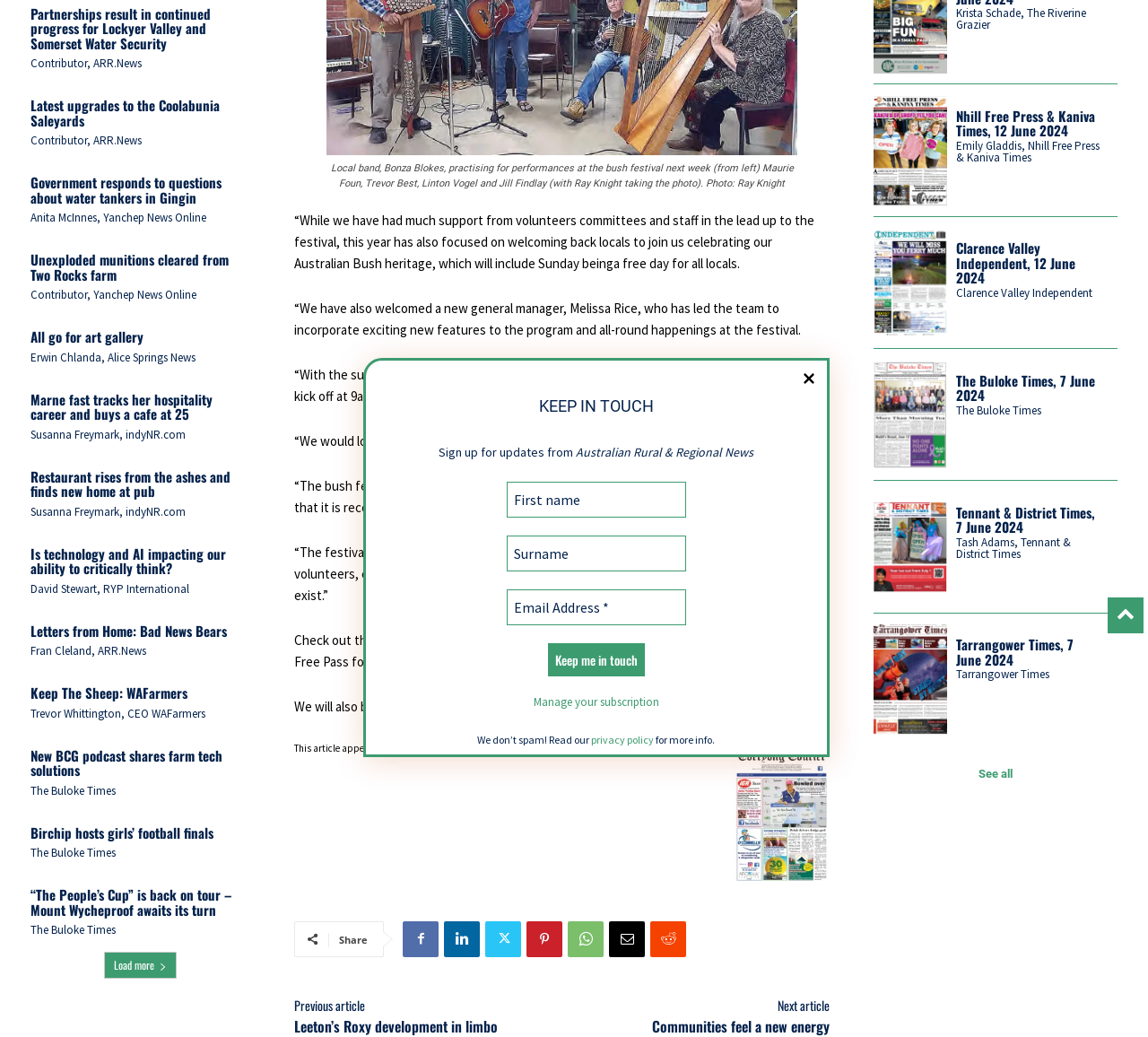Identify the bounding box coordinates for the UI element mentioned here: "Trevor Whittington, CEO WAFarmers". Provide the coordinates as four float values between 0 and 1, i.e., [left, top, right, bottom].

[0.027, 0.681, 0.179, 0.695]